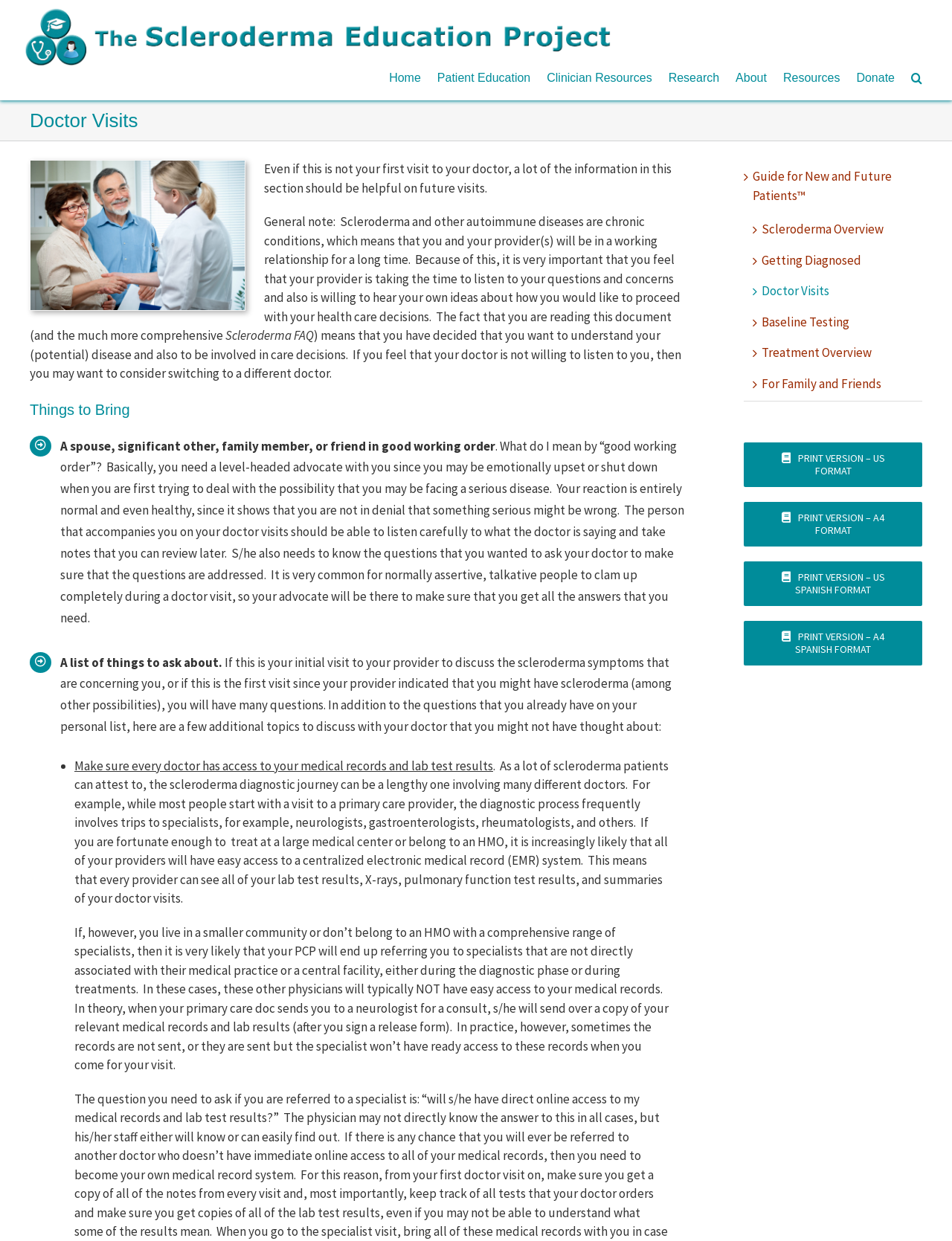Please find the bounding box coordinates of the section that needs to be clicked to achieve this instruction: "Read the 'Scleroderma FAQ'".

[0.237, 0.264, 0.33, 0.277]